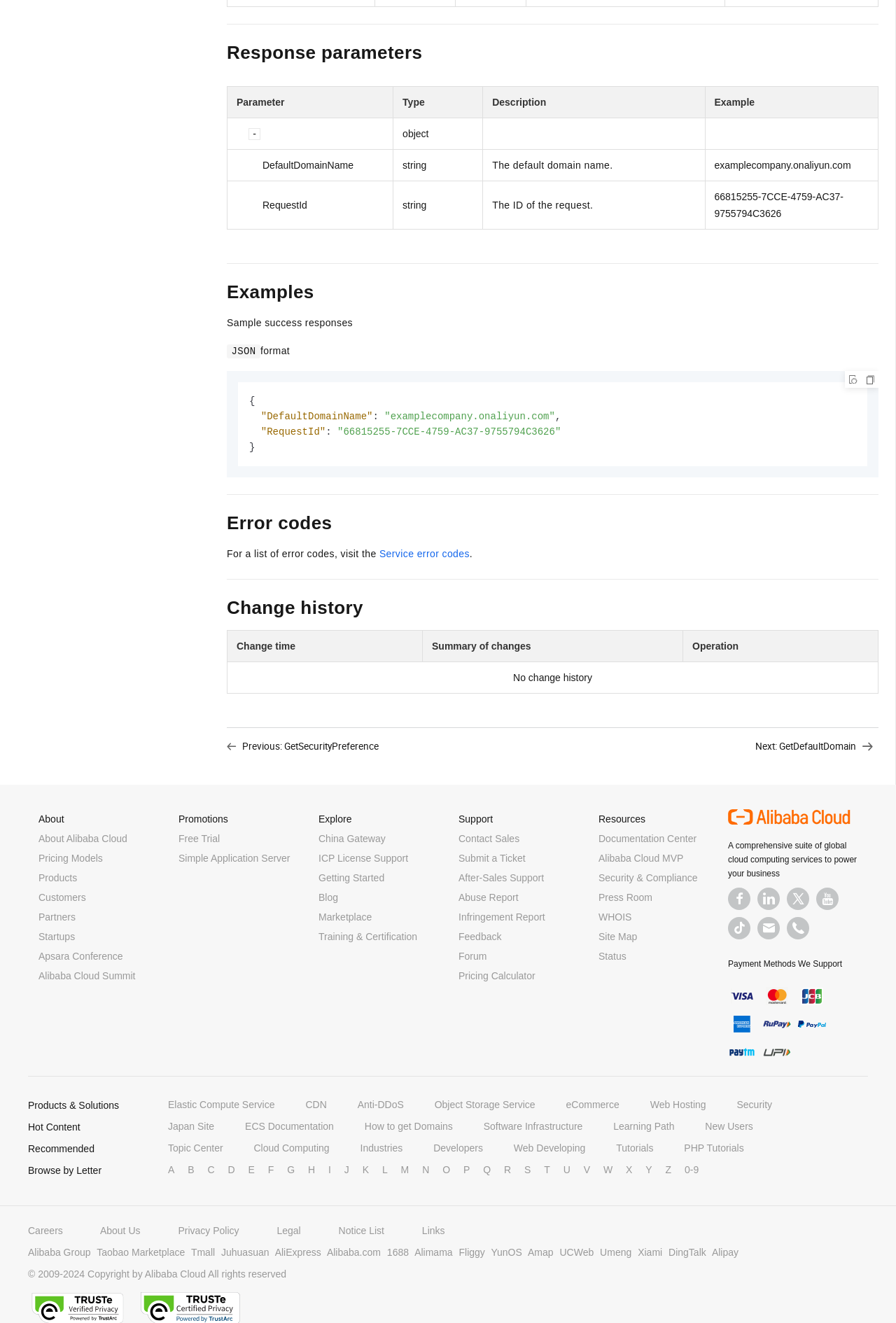For the given element description How to get Domains, determine the bounding box coordinates of the UI element. The coordinates should follow the format (top-left x, top-left y, bottom-right x, bottom-right y) and be within the range of 0 to 1.

[0.407, 0.849, 0.505, 0.858]